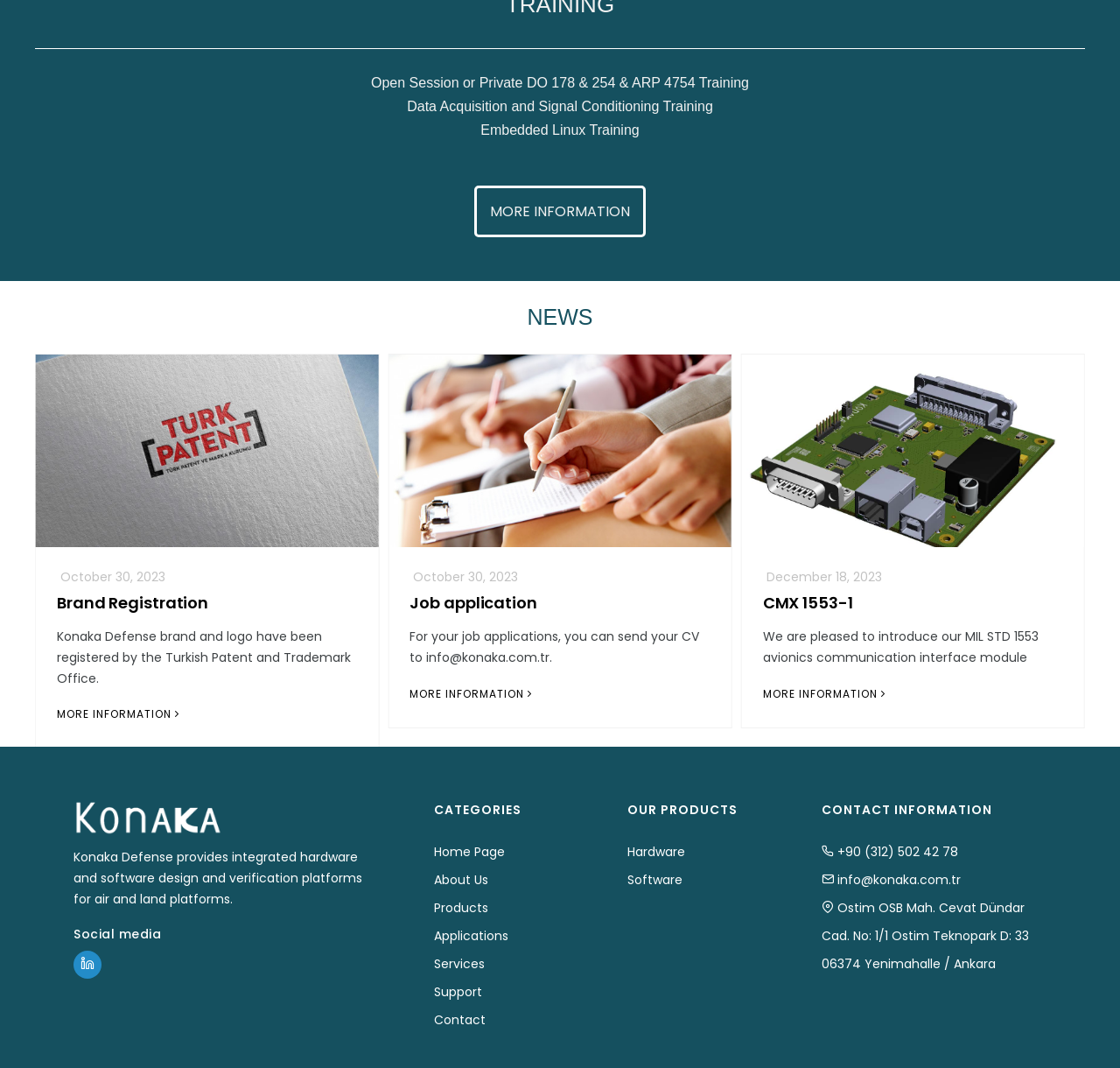What is the company name mentioned on the webpage?
Based on the screenshot, provide a one-word or short-phrase response.

Konaka Defense